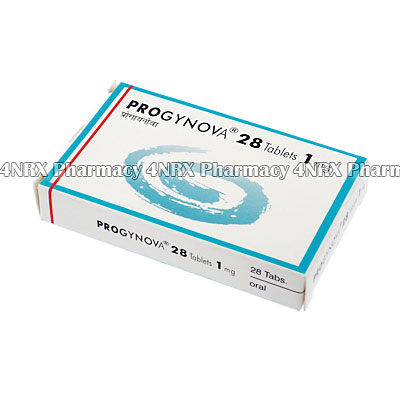Explain the contents of the image with as much detail as possible.

This image showcases a box of Progynova, a medication containing Estradiol Valerate. The packaging indicates that it contains 28 tablets, each with a dosage of 1 mg. The design features a light blue and white color scheme with the drug’s name prominently displayed on the front, along with the number of tablets and their route of administration, which is oral. This medication is used primarily in hormone replacement therapy and is essential for individuals experiencing certain hormonal deficiencies. Users are advised to strictly follow their doctor's prescriptions and guidelines when using this medication.